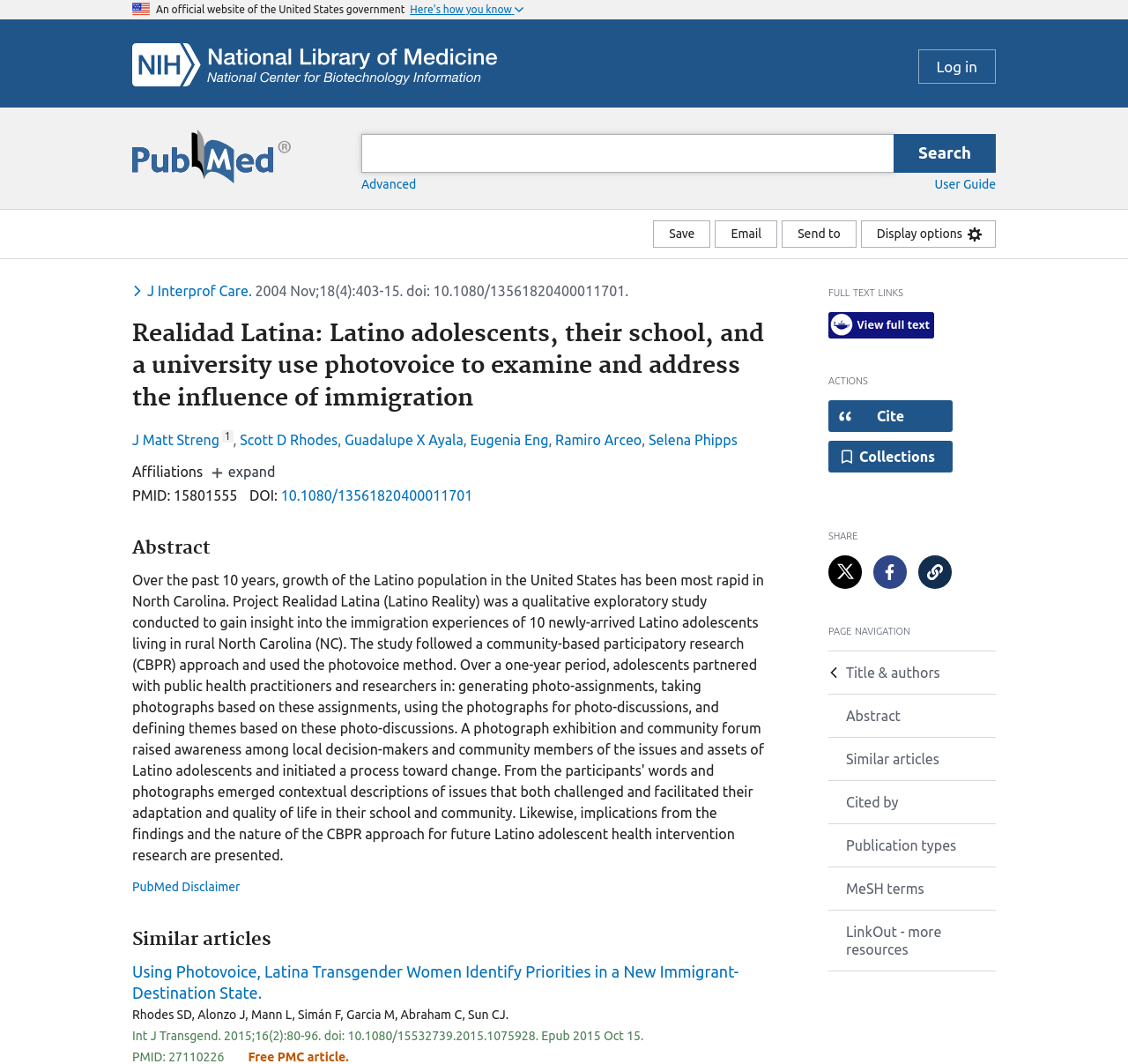Answer briefly with one word or phrase:
What is the publication date of the article?

2004 Nov